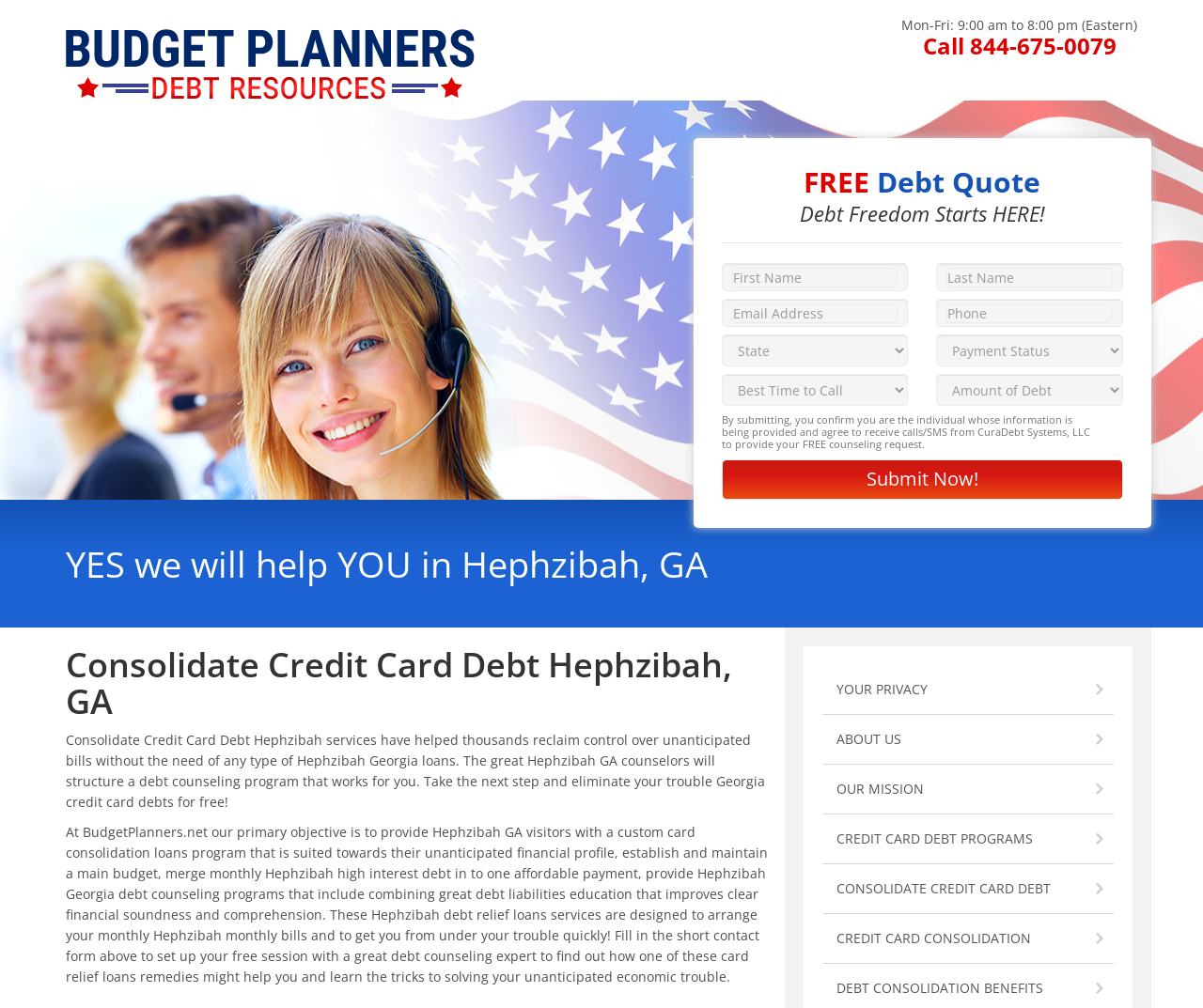Calculate the bounding box coordinates for the UI element based on the following description: "CREDIT CARD DEBT PROGRAMS". Ensure the coordinates are four float numbers between 0 and 1, i.e., [left, top, right, bottom].

[0.684, 0.808, 0.926, 0.856]